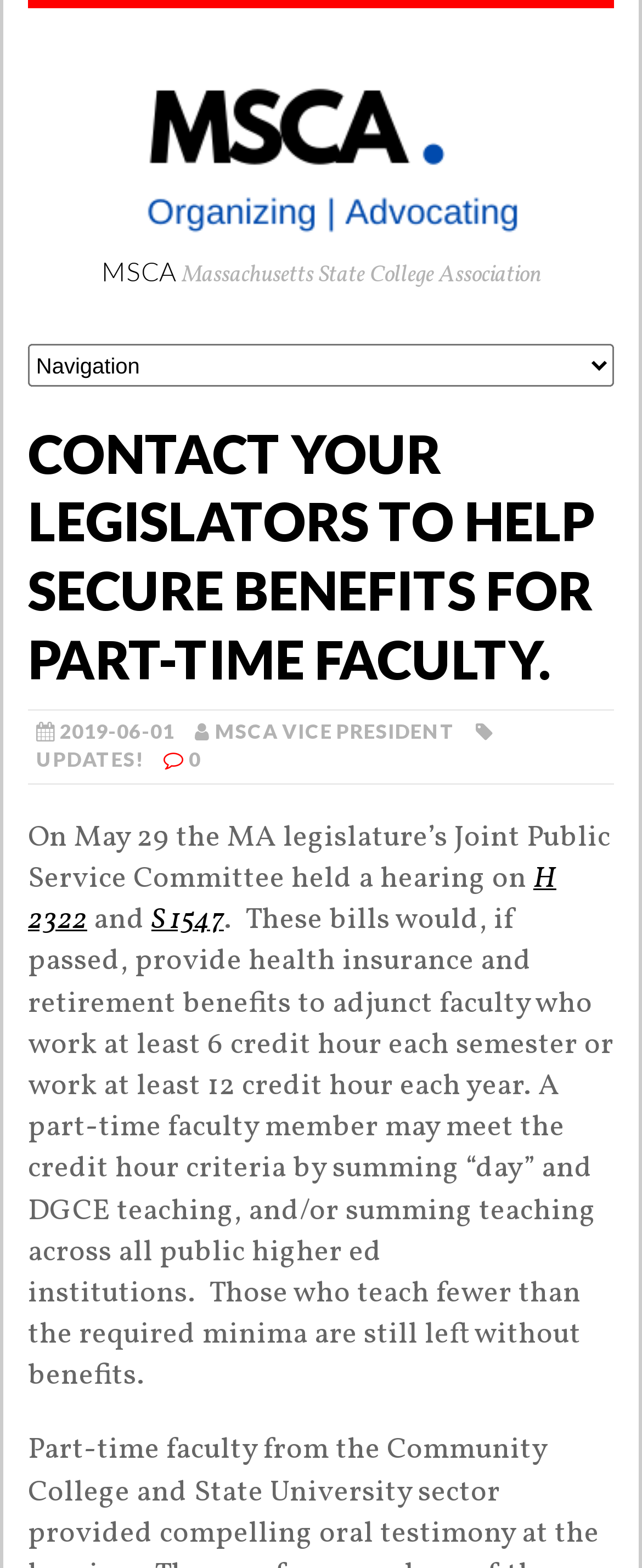Kindly respond to the following question with a single word or a brief phrase: 
What is the name of the organization?

MSCA